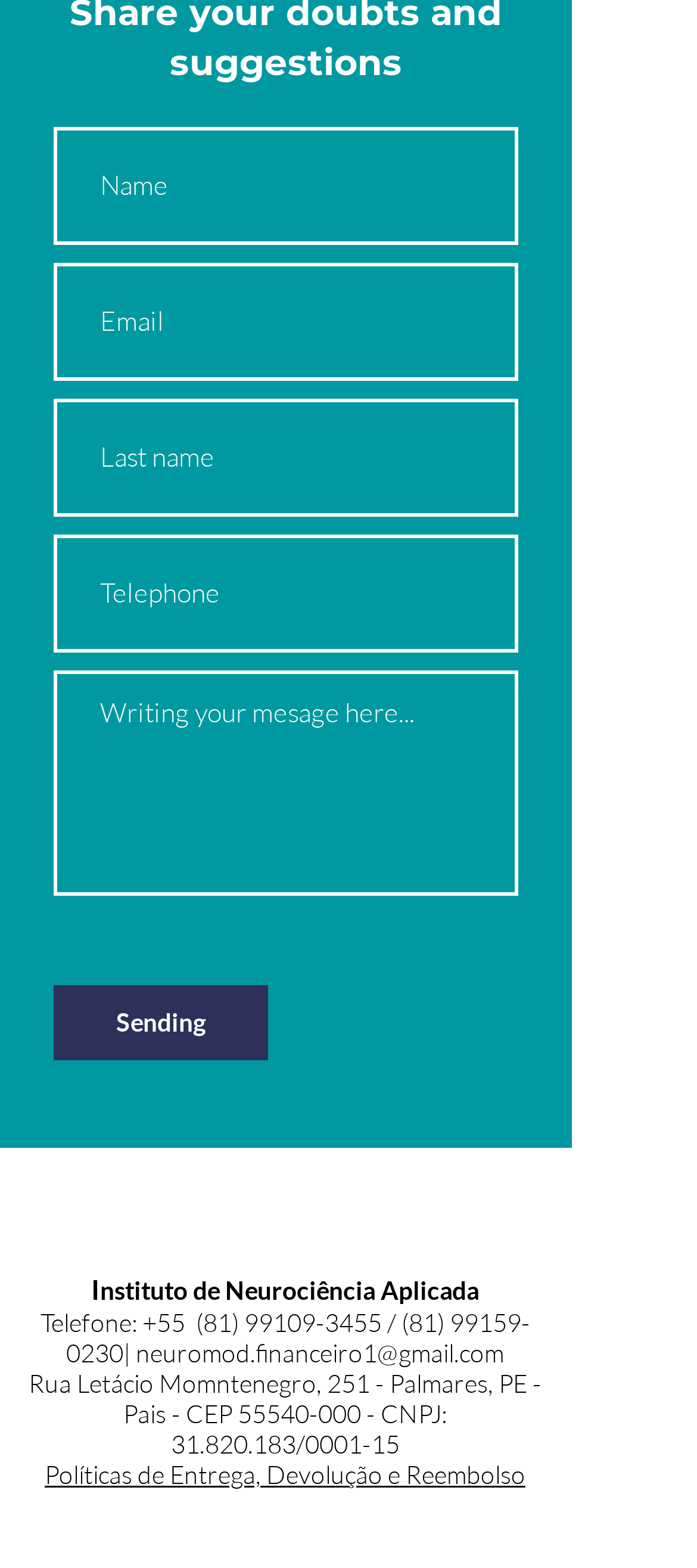What is the purpose of the form?
Your answer should be a single word or phrase derived from the screenshot.

Contact